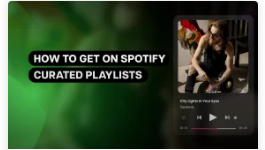Please reply with a single word or brief phrase to the question: 
What is the purpose of the graphic?

to promote an article